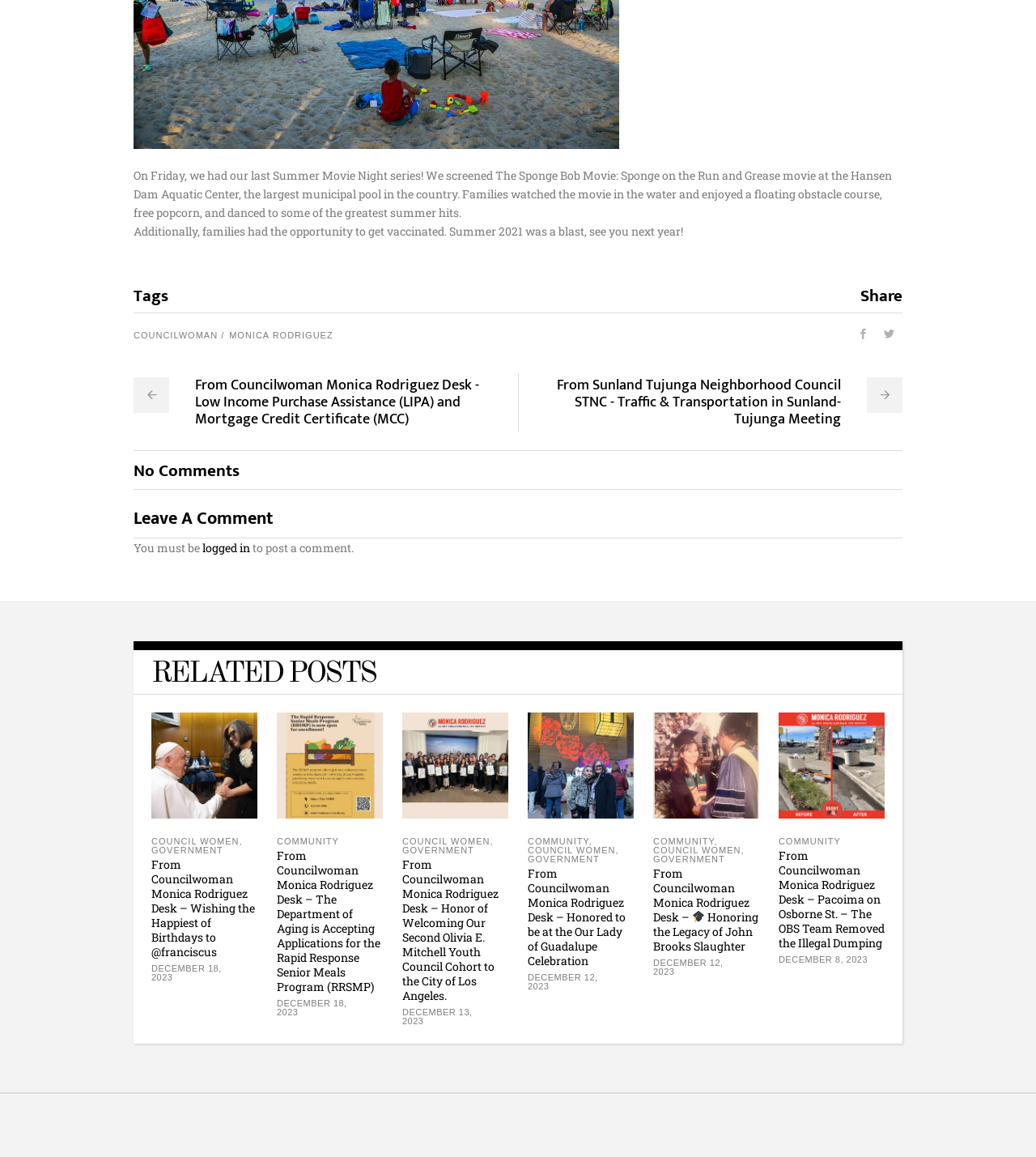Given the element description, predict the bounding box coordinates in the format (top-left x, top-left y, bottom-right x, bottom-right y), using floating point numbers between 0 and 1: alt="Pacoima on Osborne St"

[0.752, 0.697, 0.854, 0.71]